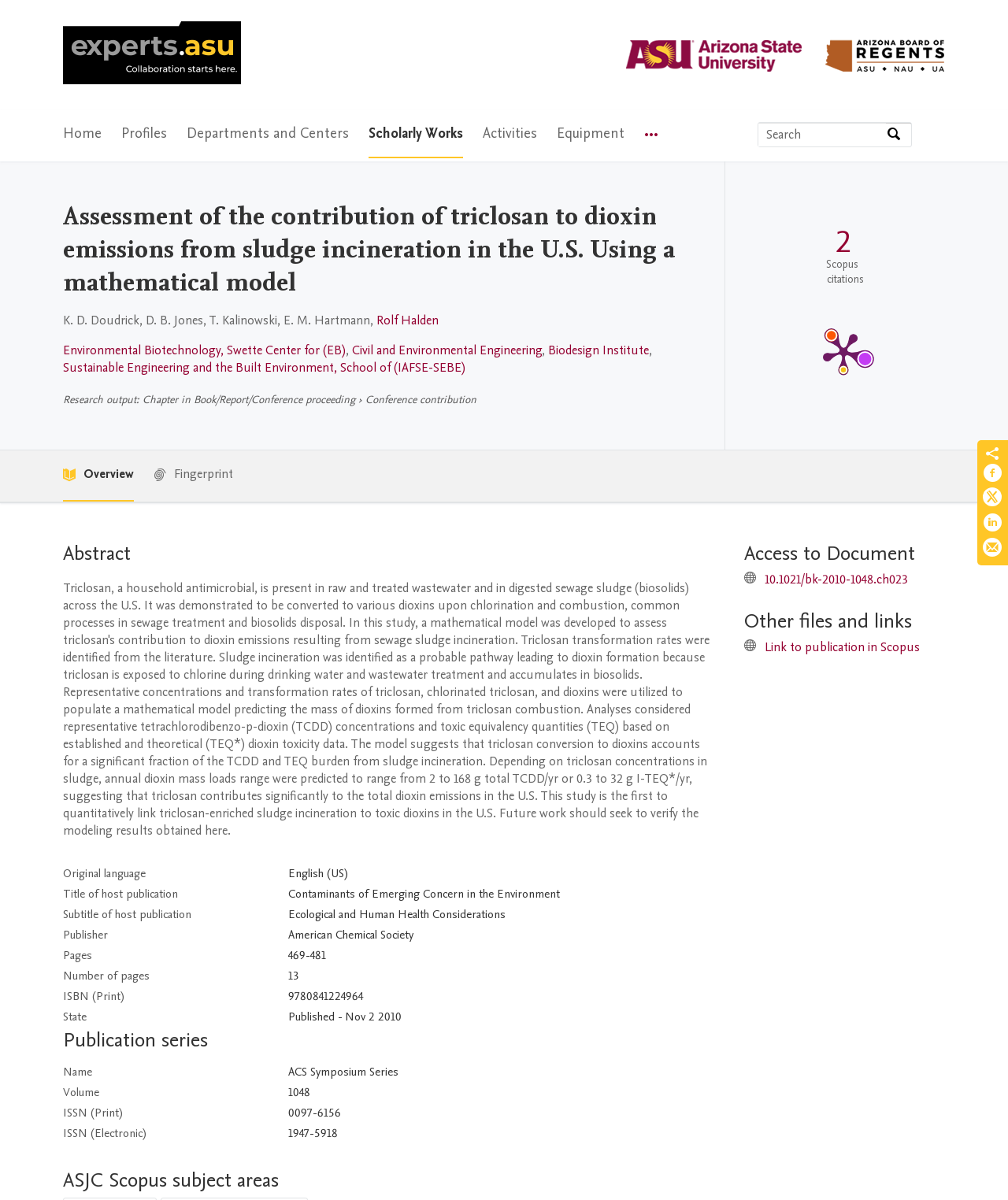Determine the bounding box coordinates for the element that should be clicked to follow this instruction: "Read the abstract". The coordinates should be given as four float numbers between 0 and 1, in the format [left, top, right, bottom].

[0.062, 0.45, 0.712, 0.472]